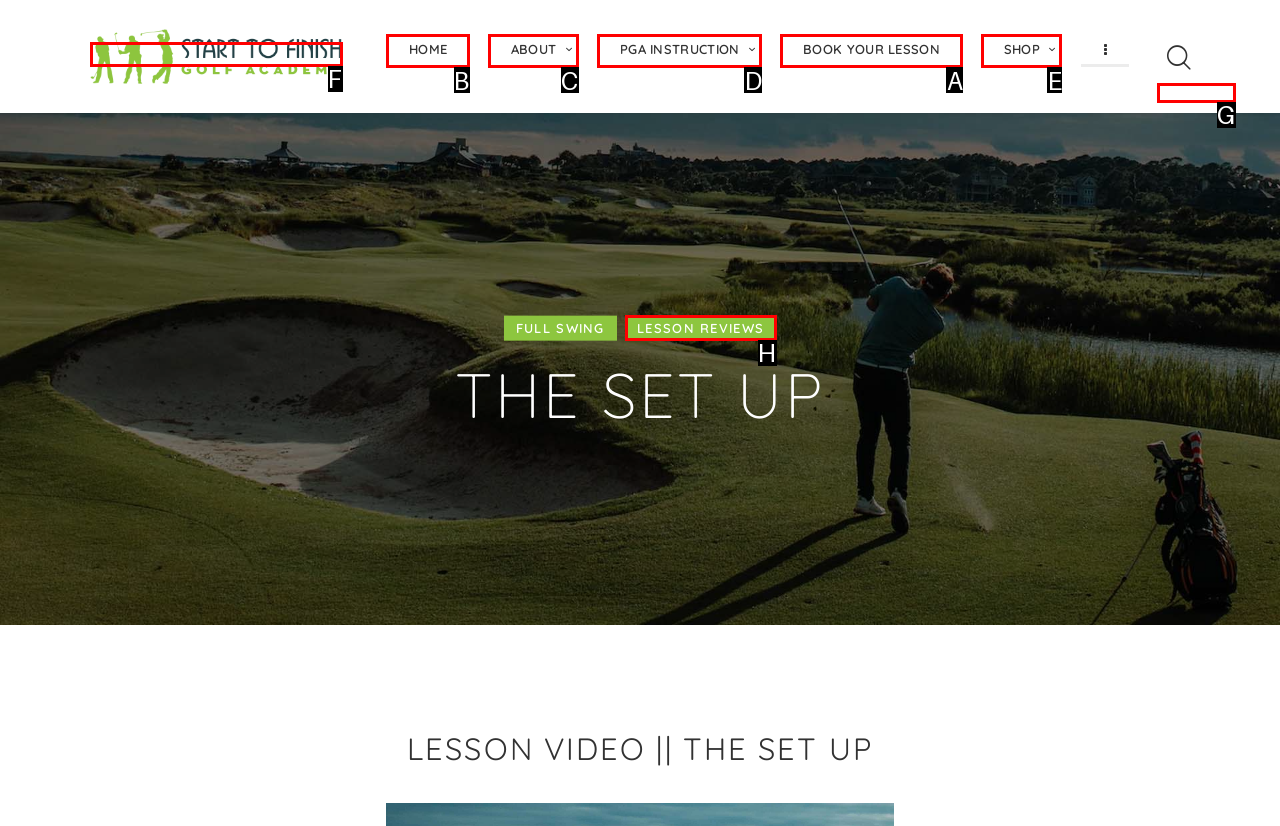Find the correct option to complete this instruction: book a lesson. Reply with the corresponding letter.

A